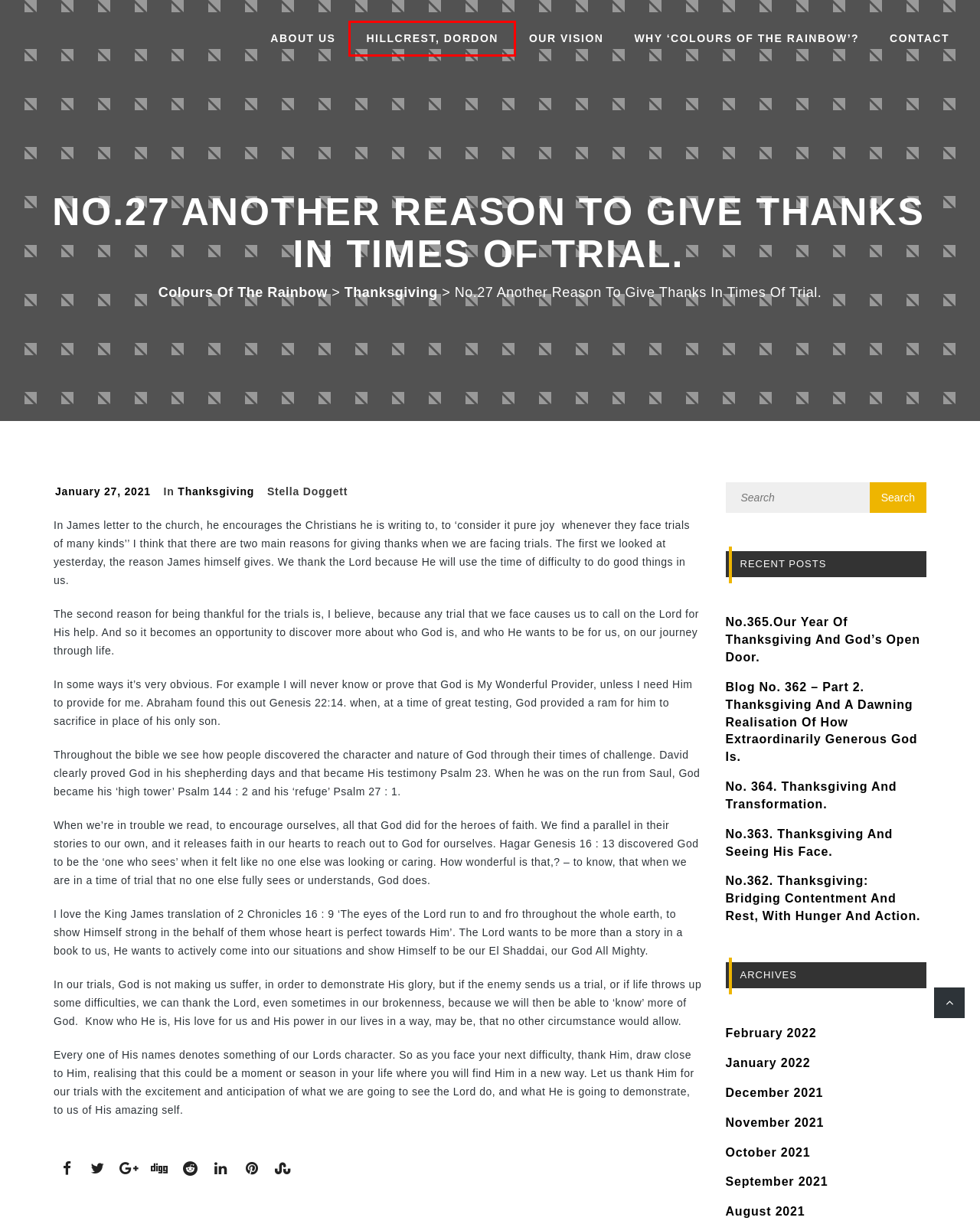Review the webpage screenshot and focus on the UI element within the red bounding box. Select the best-matching webpage description for the new webpage that follows after clicking the highlighted element. Here are the candidates:
A. About Us – Colours of the Rainbow
B. September 2021 – Colours of the Rainbow
C. February 2022 – Colours of the Rainbow
D. Colours of the Rainbow – A place for encouraging words
E. No.365.Our Year of Thanksgiving and God’s Open Door. – Colours of the Rainbow
F. Thanksgiving – Colours of the Rainbow
G. Hillcrest, Dordon – Colours of the Rainbow
H. December 2021 – Colours of the Rainbow

G